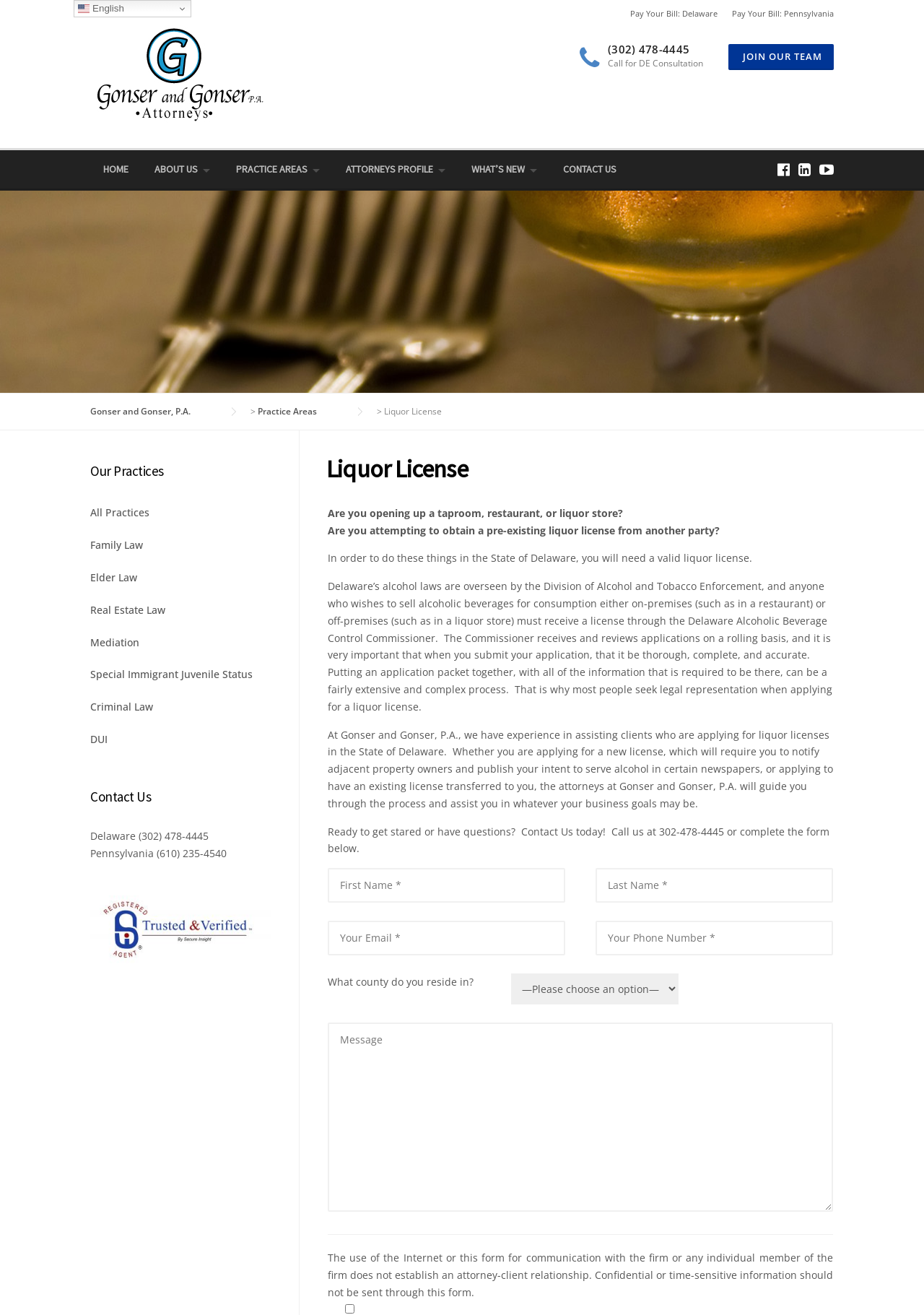Please determine the bounding box coordinates of the area that needs to be clicked to complete this task: 'Click the 'HOME' link'. The coordinates must be four float numbers between 0 and 1, formatted as [left, top, right, bottom].

[0.098, 0.114, 0.153, 0.145]